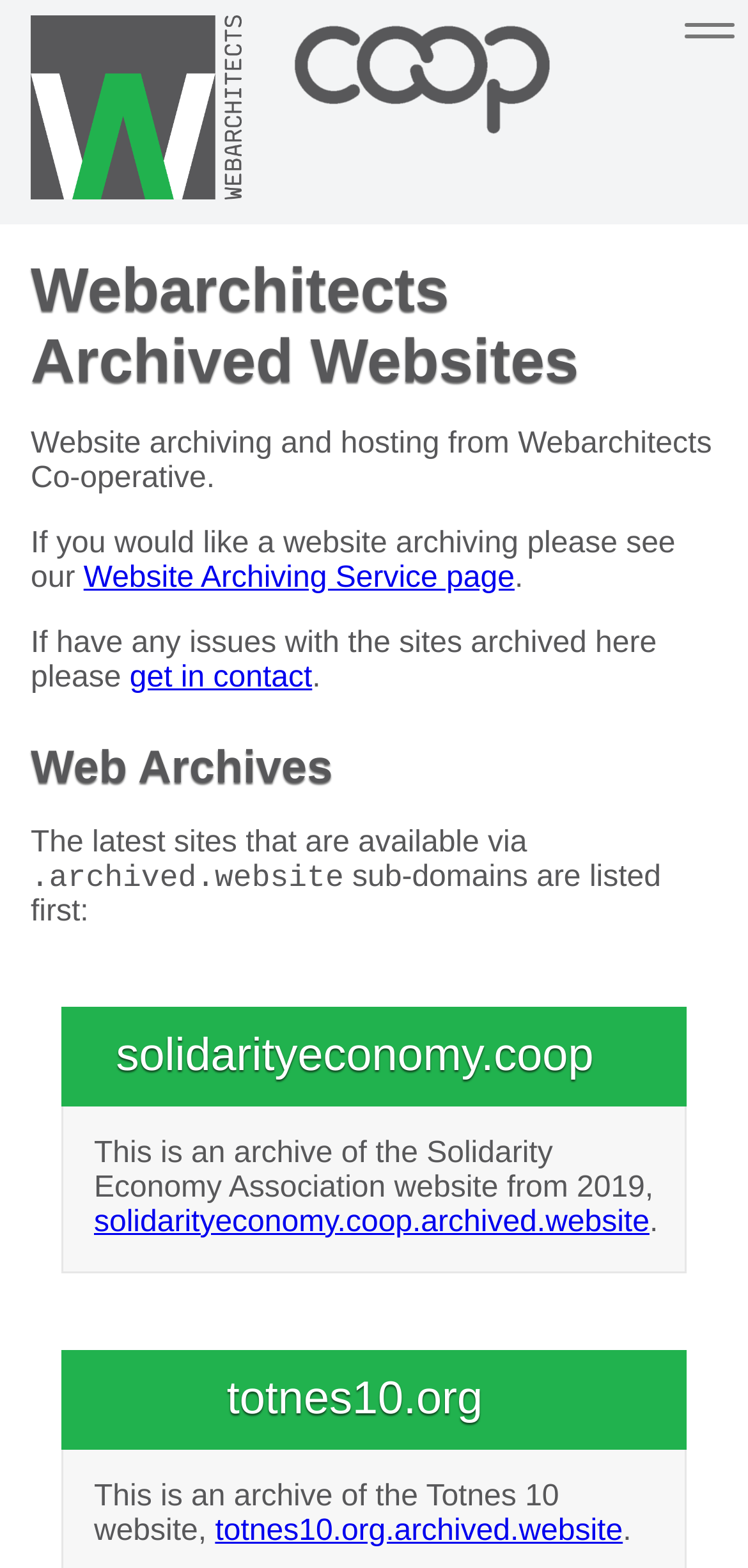What is the name of the co-operative?
Respond to the question with a well-detailed and thorough answer.

The name of the co-operative can be found in the top-left corner of the webpage, where it says 'Webarchitects coop' with two images, one for 'Webarchitects' and one for 'coop'.